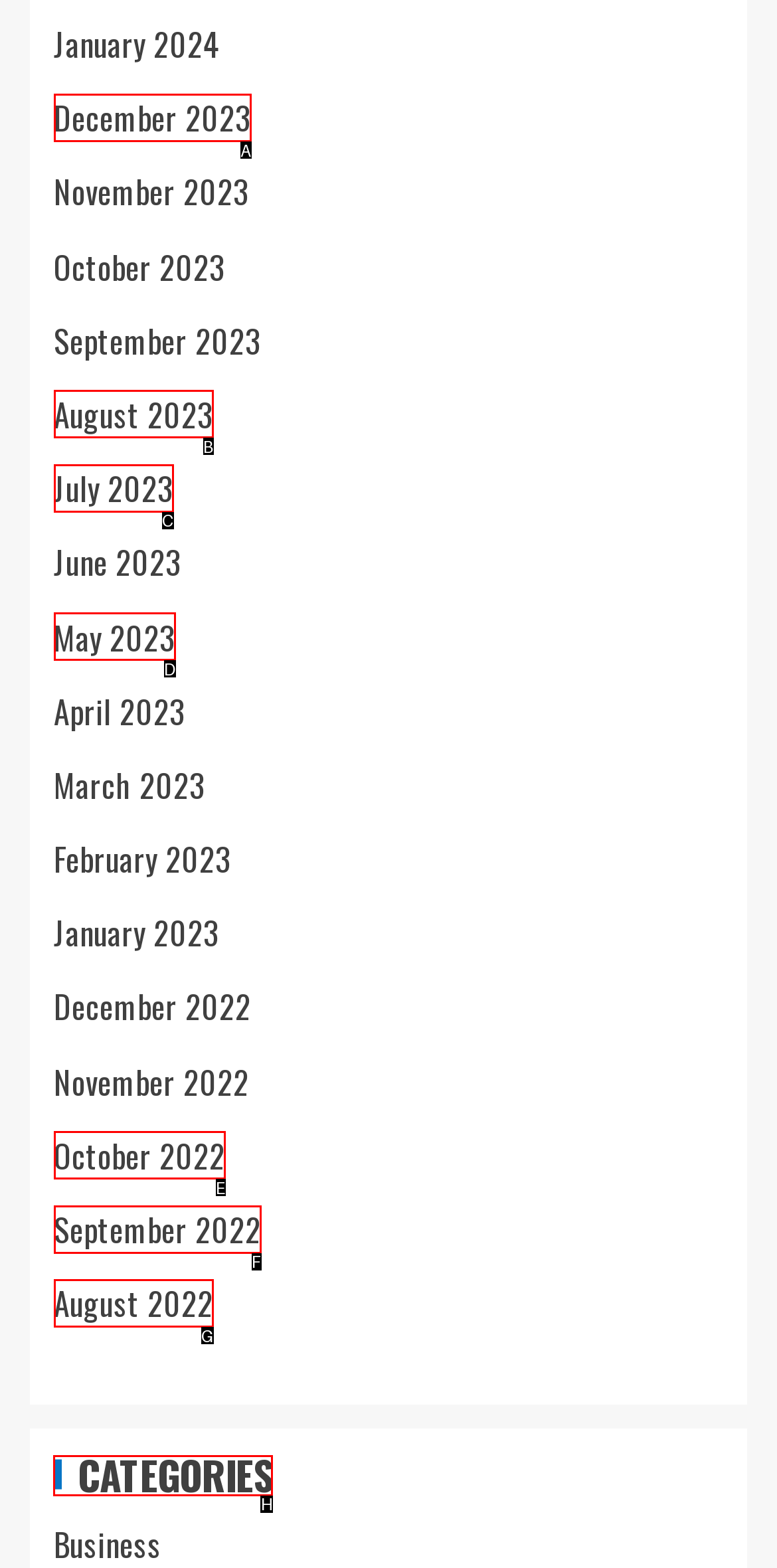Which option should be clicked to execute the following task: browse categories? Respond with the letter of the selected option.

H